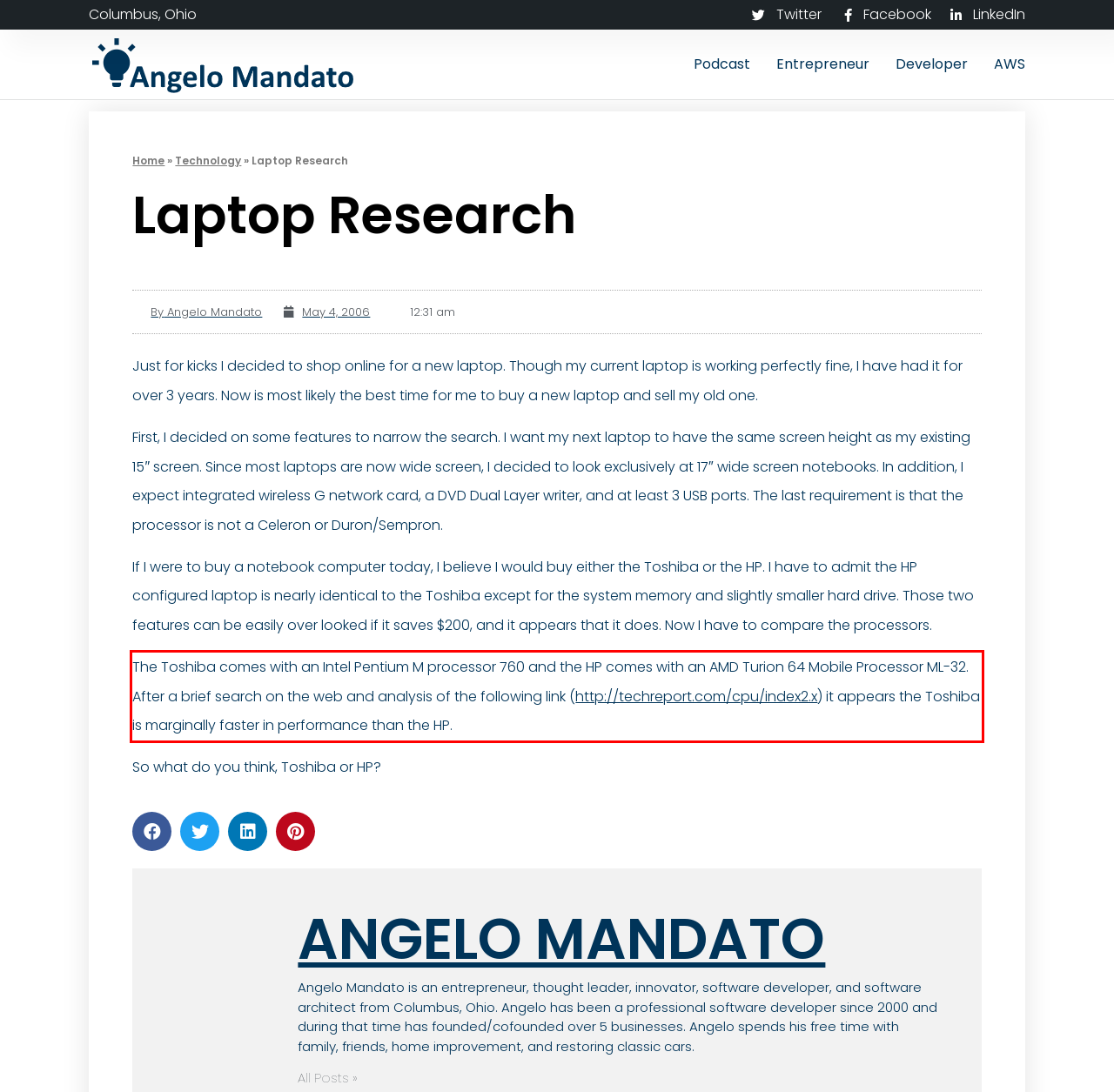You are provided with a screenshot of a webpage featuring a red rectangle bounding box. Extract the text content within this red bounding box using OCR.

The Toshiba comes with an Intel Pentium M processor 760 and the HP comes with an AMD Turion 64 Mobile Processor ML-32. After a brief search on the web and analysis of the following link (http://techreport.com/cpu/index2.x) it appears the Toshiba is marginally faster in performance than the HP.